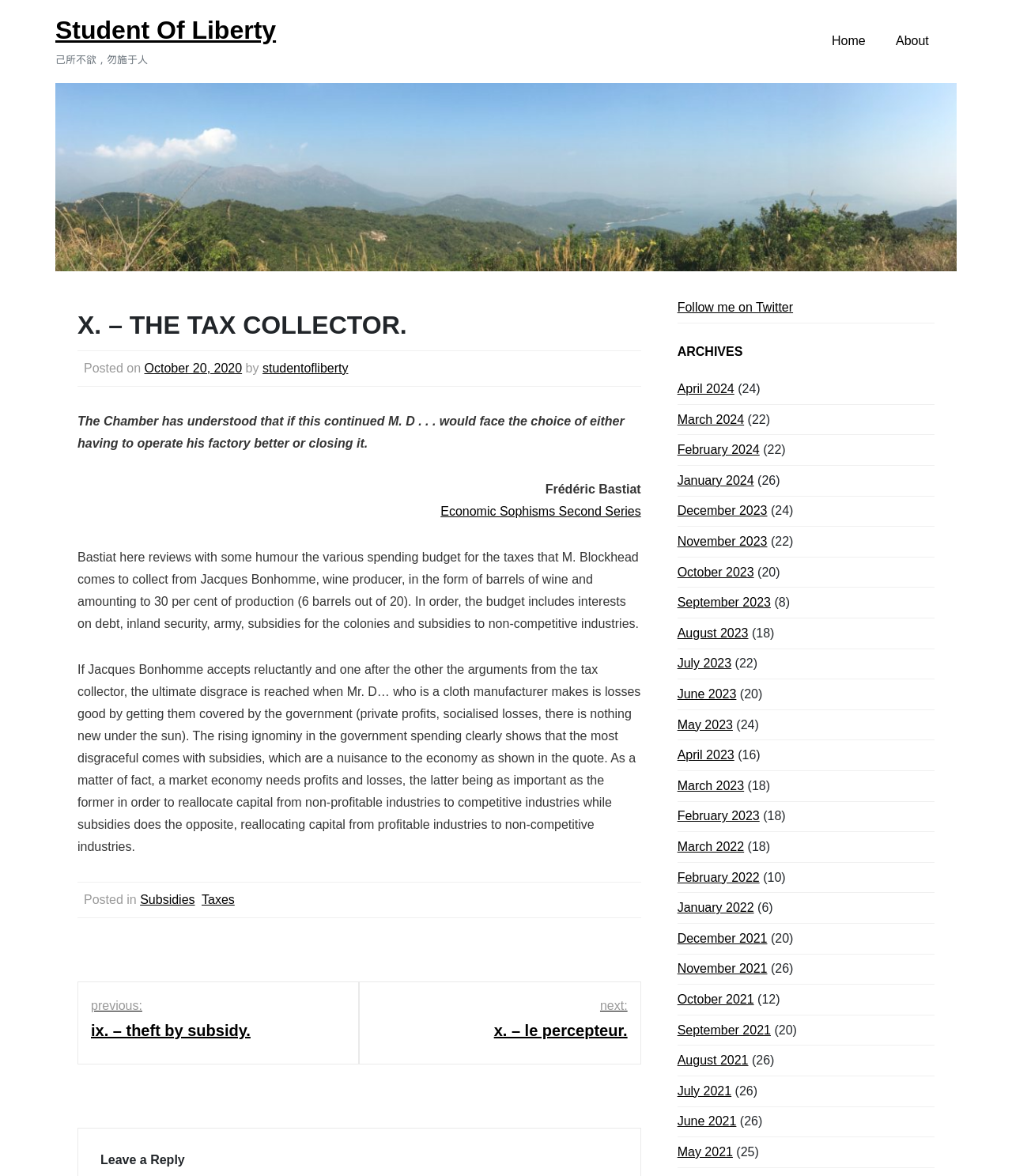Utilize the information from the image to answer the question in detail:
What is the date of the latest article?

The date of the latest article can be found in the article section, where it says 'Posted on October 20, 2020'. This indicates that the latest article was posted on this date.